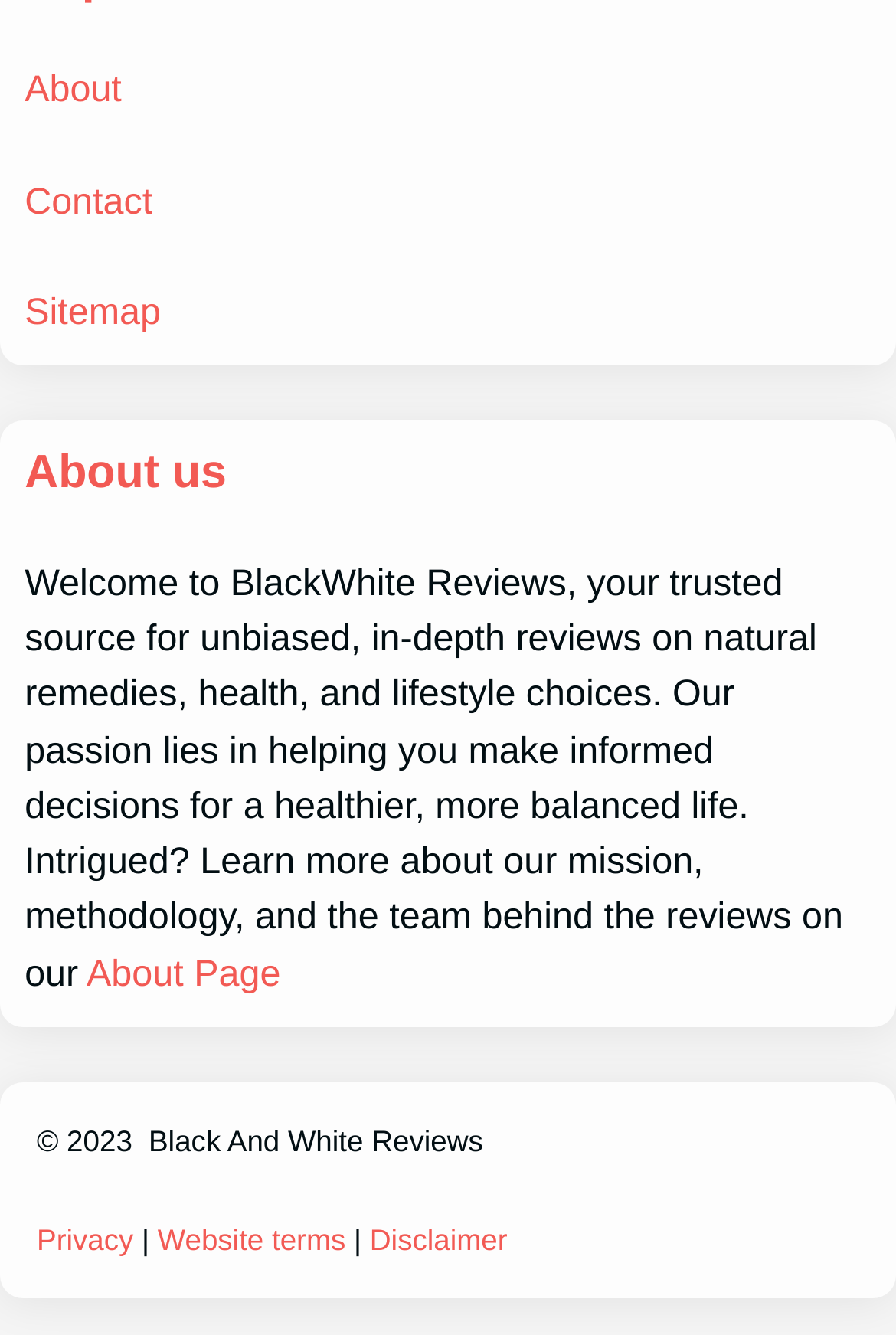What are the three links at the top of the page?
Please give a detailed and elaborate answer to the question.

The three links at the top of the page can be found by looking at the bounding box coordinates of the link elements. The links are 'About', 'Contact', and 'Sitemap', which are located at the top of the page.